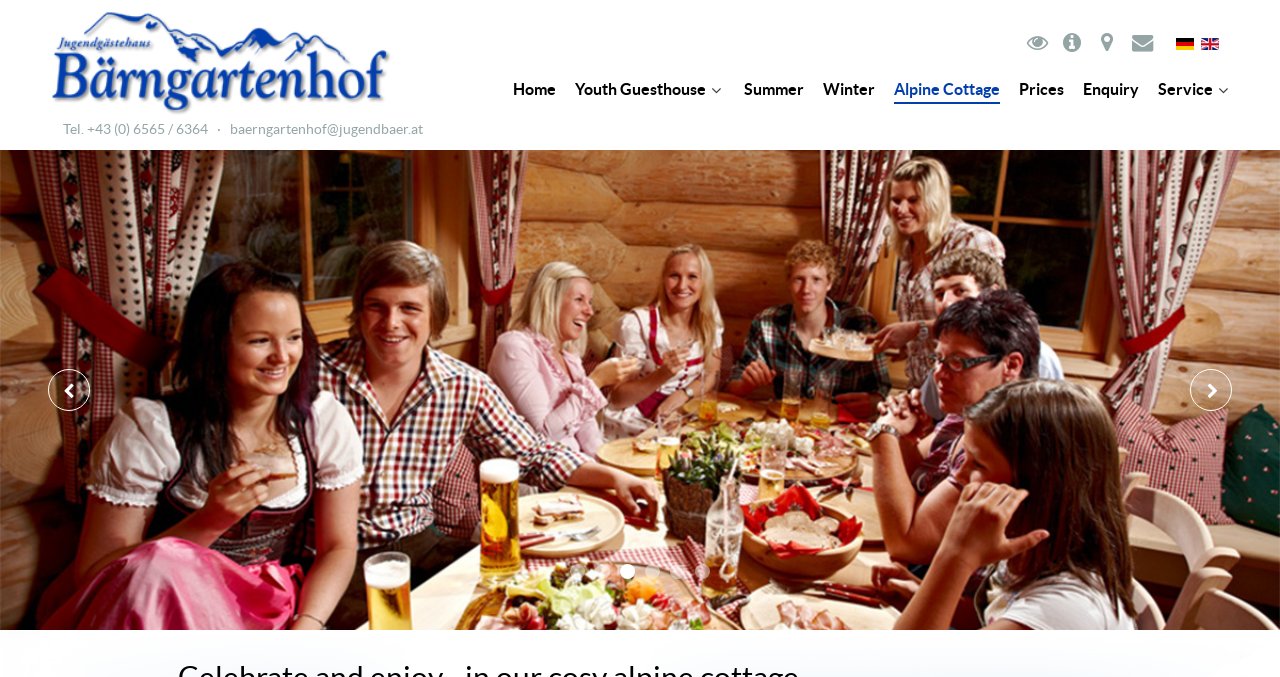Please find the bounding box coordinates of the element that you should click to achieve the following instruction: "Go to the Home page". The coordinates should be presented as four float numbers between 0 and 1: [left, top, right, bottom].

[0.401, 0.113, 0.434, 0.156]